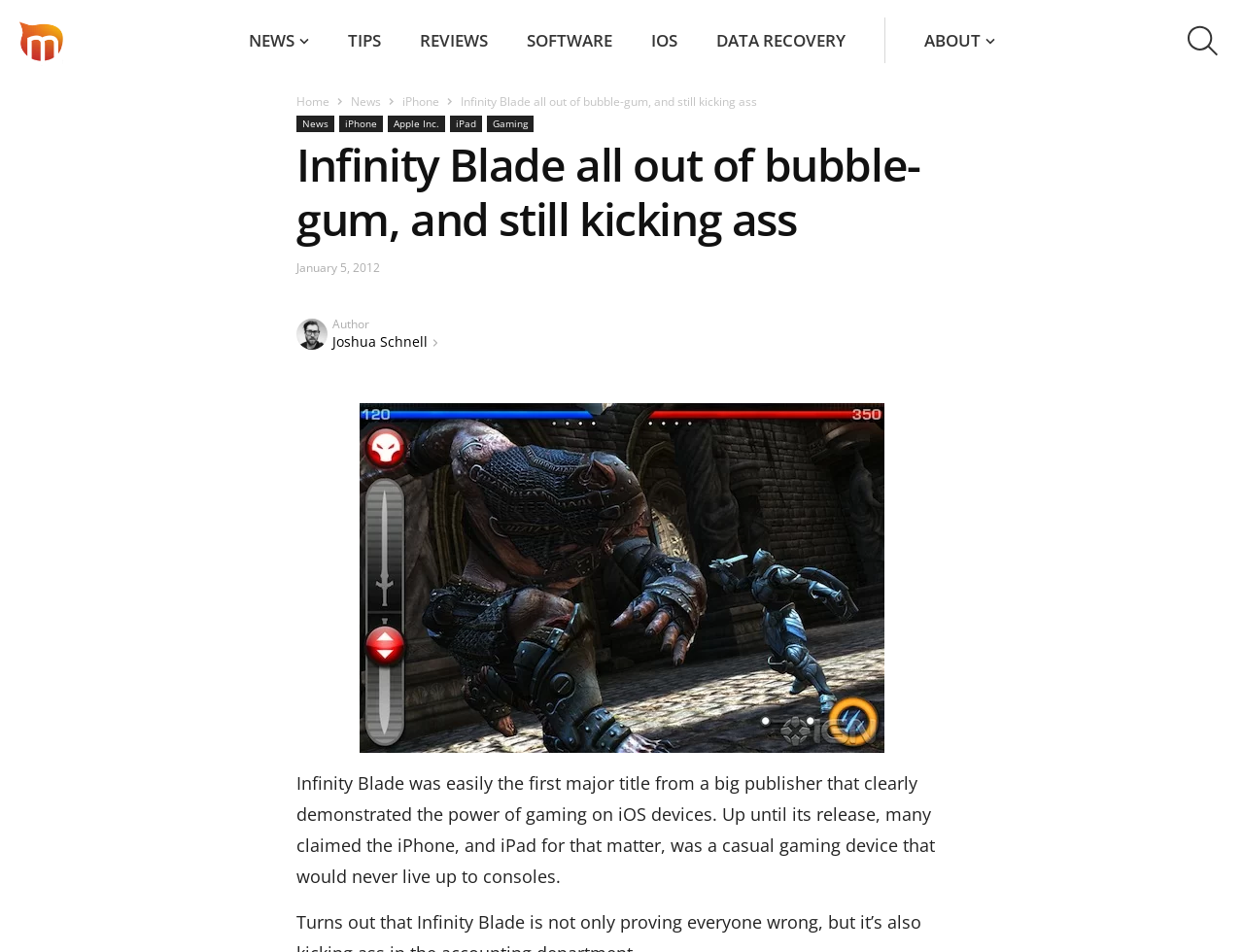Please extract and provide the main headline of the webpage.

Infinity Blade all out of bubble-gum, and still kicking ass